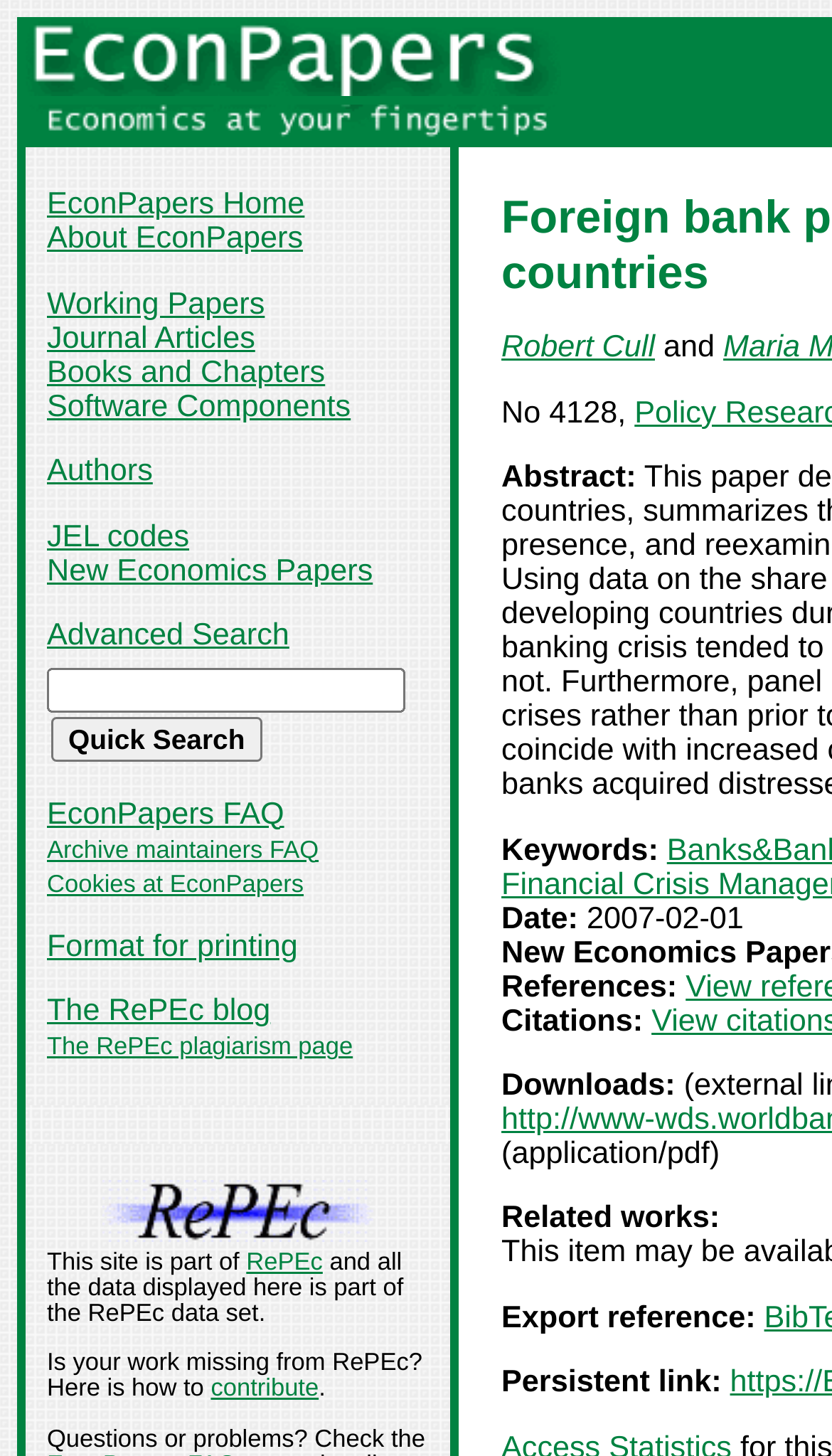What is the format of the paper?
Answer the question with as much detail as possible.

The format of the paper can be determined by looking at the section below the title, where it says '(application/pdf)'.